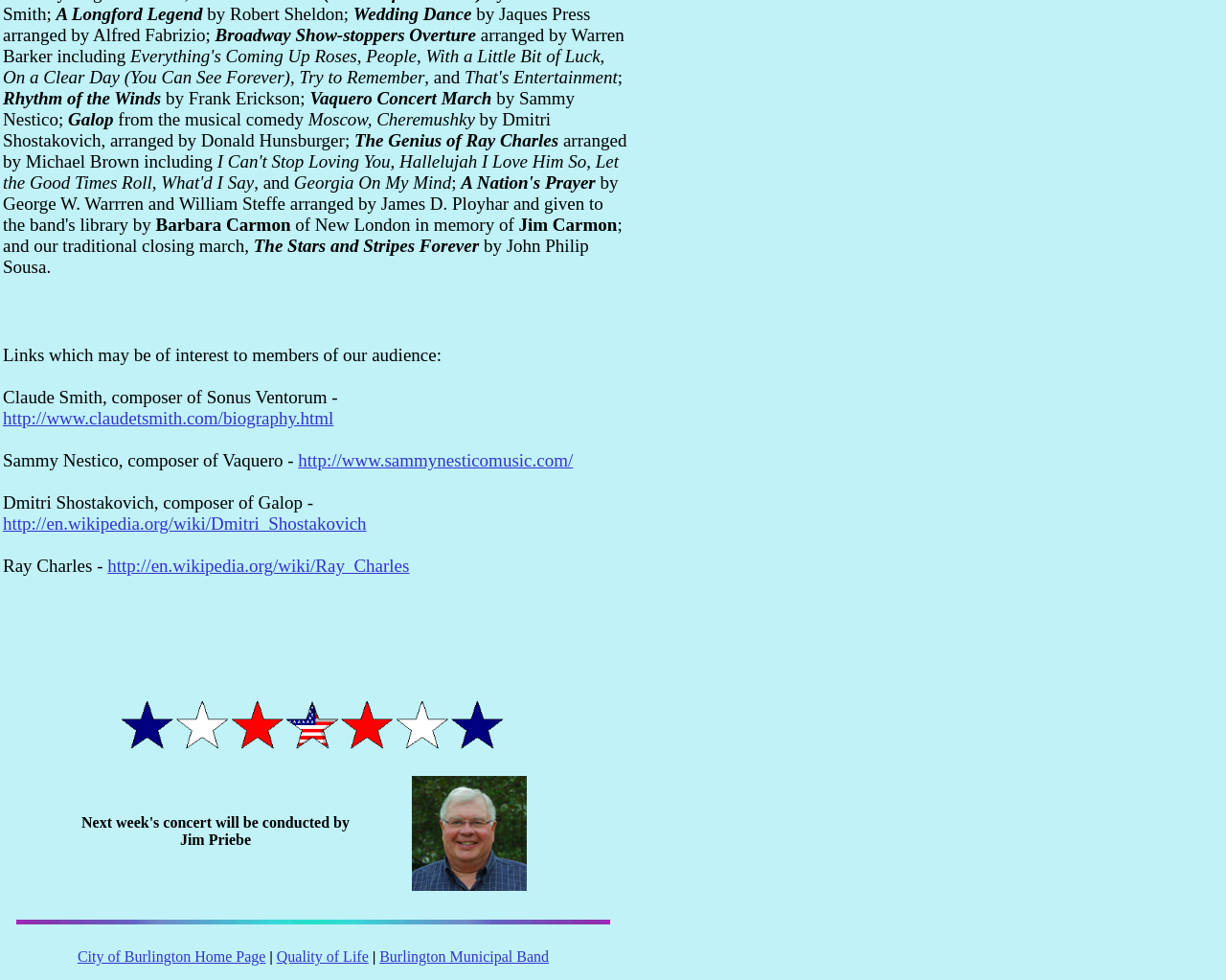Find the UI element described as: "http://en.wikipedia.org/wiki/Dmitri_Shostakovich" and predict its bounding box coordinates. Ensure the coordinates are four float numbers between 0 and 1, [left, top, right, bottom].

[0.002, 0.524, 0.299, 0.544]